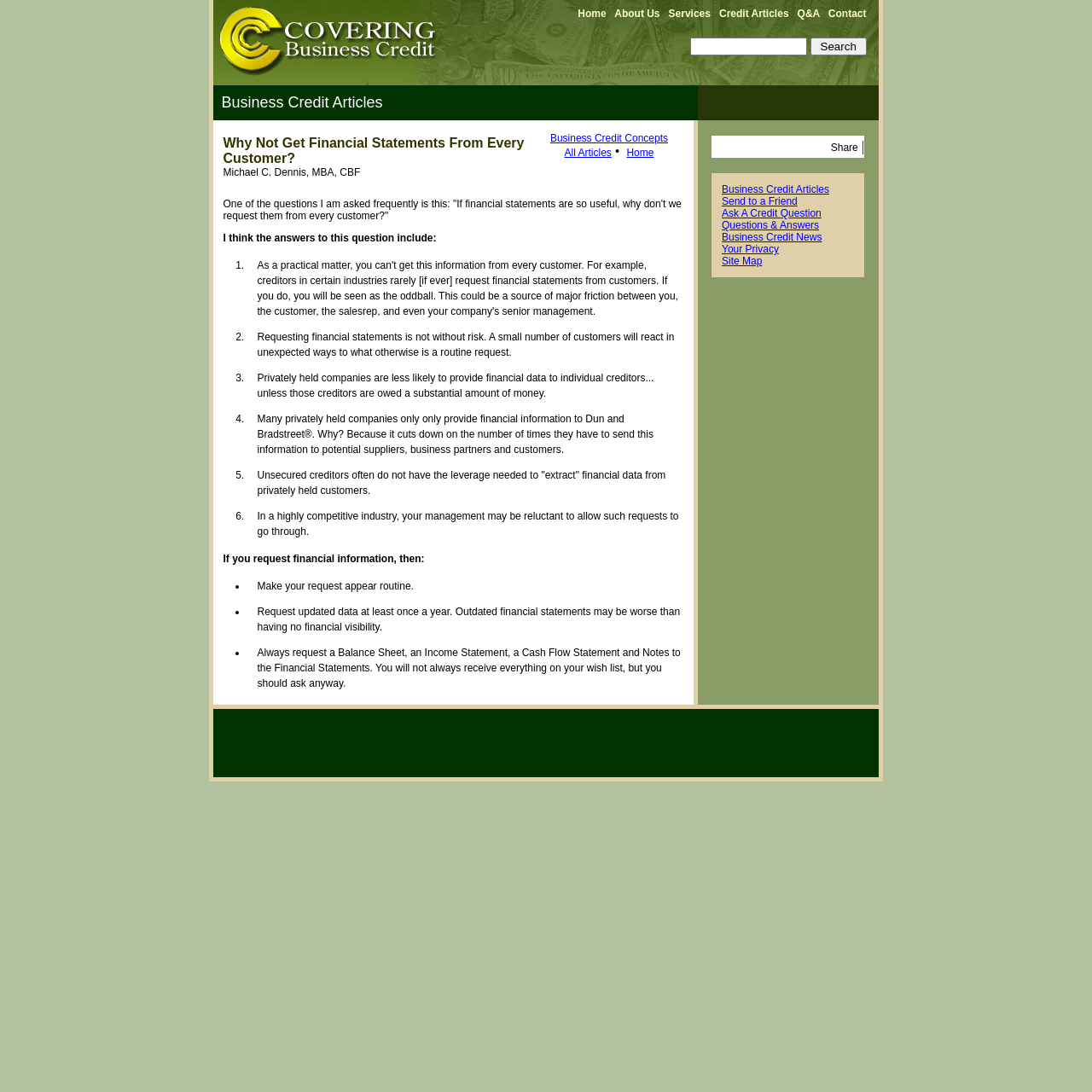What is the recommended frequency for requesting updated financial data from customers?
Please use the image to provide an in-depth answer to the question.

The article suggests that outdated financial statements may be worse than having no financial visibility, and therefore recommends requesting updated data at least once a year.